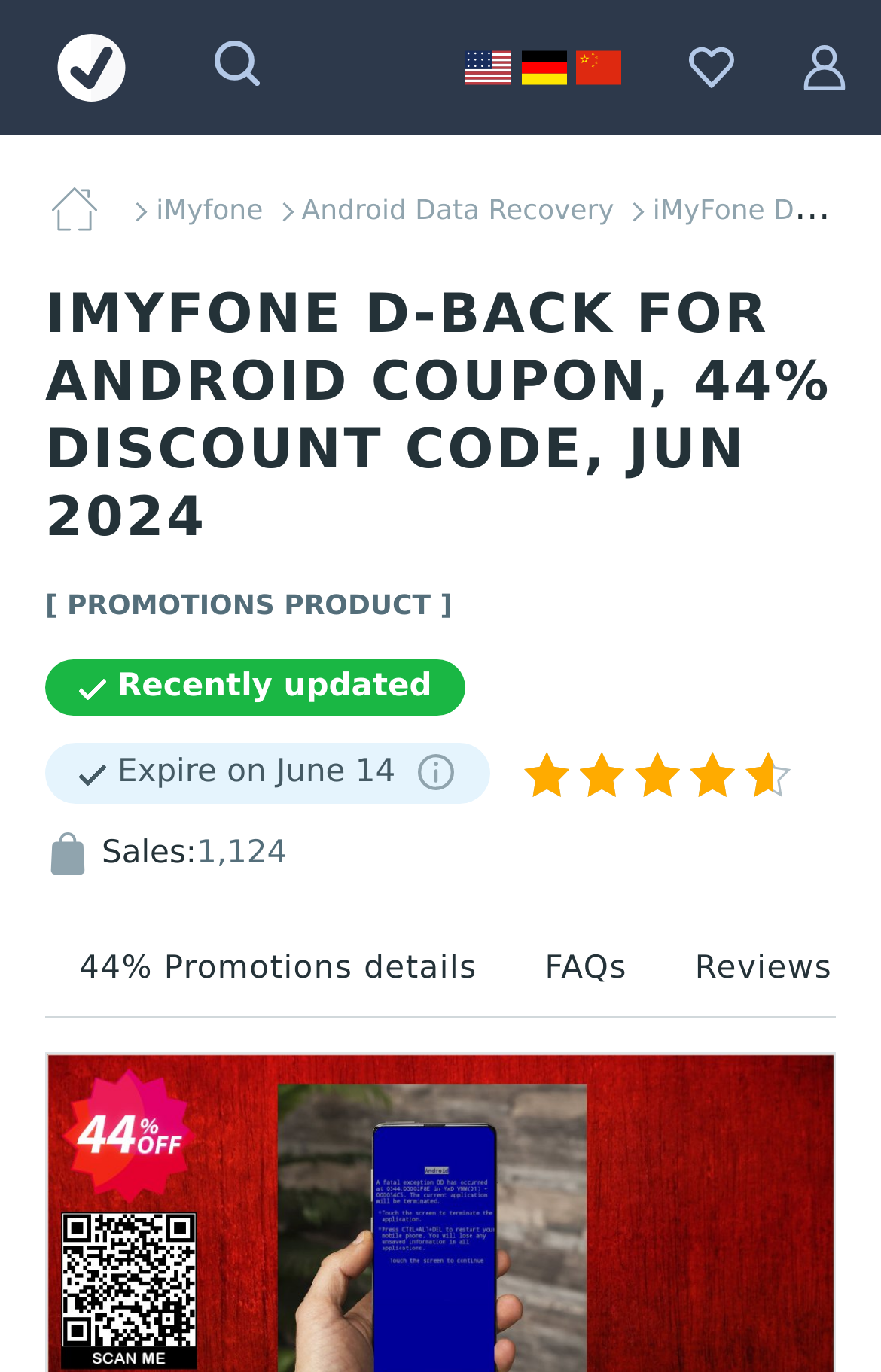Highlight the bounding box coordinates of the element that should be clicked to carry out the following instruction: "Click the VotedCoupon link". The coordinates must be given as four float numbers ranging from 0 to 1, i.e., [left, top, right, bottom].

[0.0, 0.0, 0.205, 0.099]